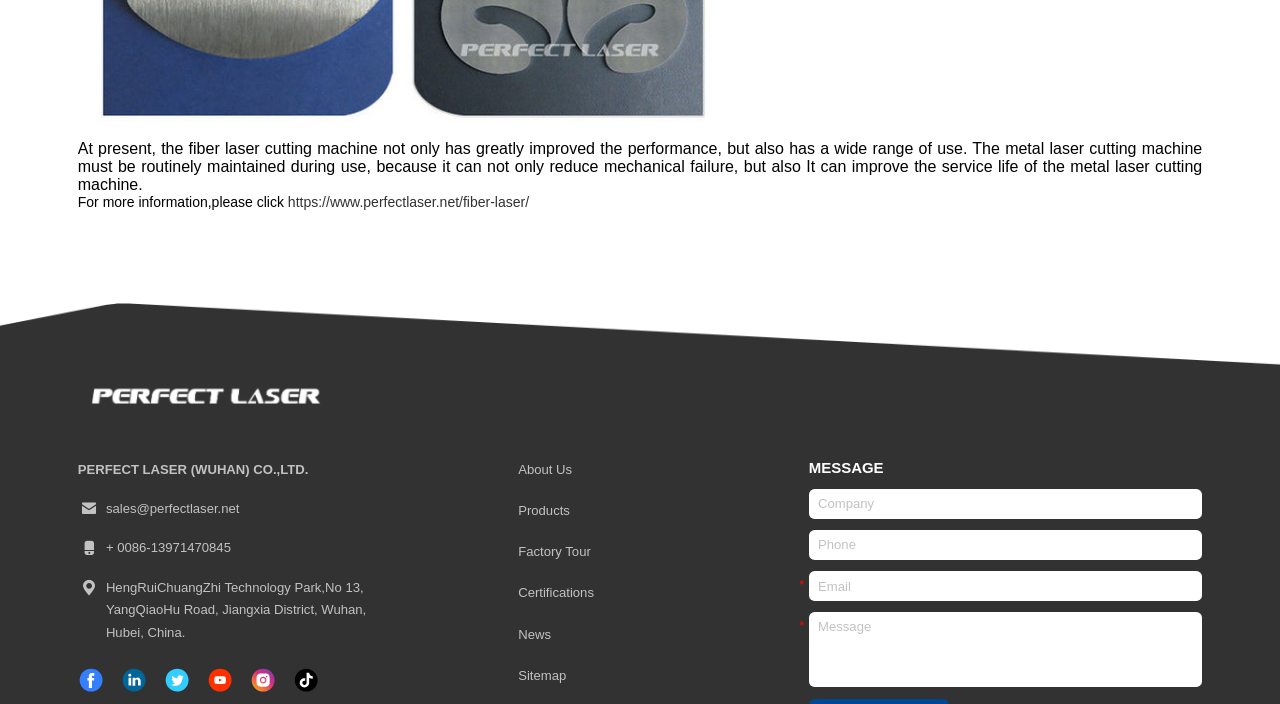Please reply with a single word or brief phrase to the question: 
How can you contact the company?

Email or phone